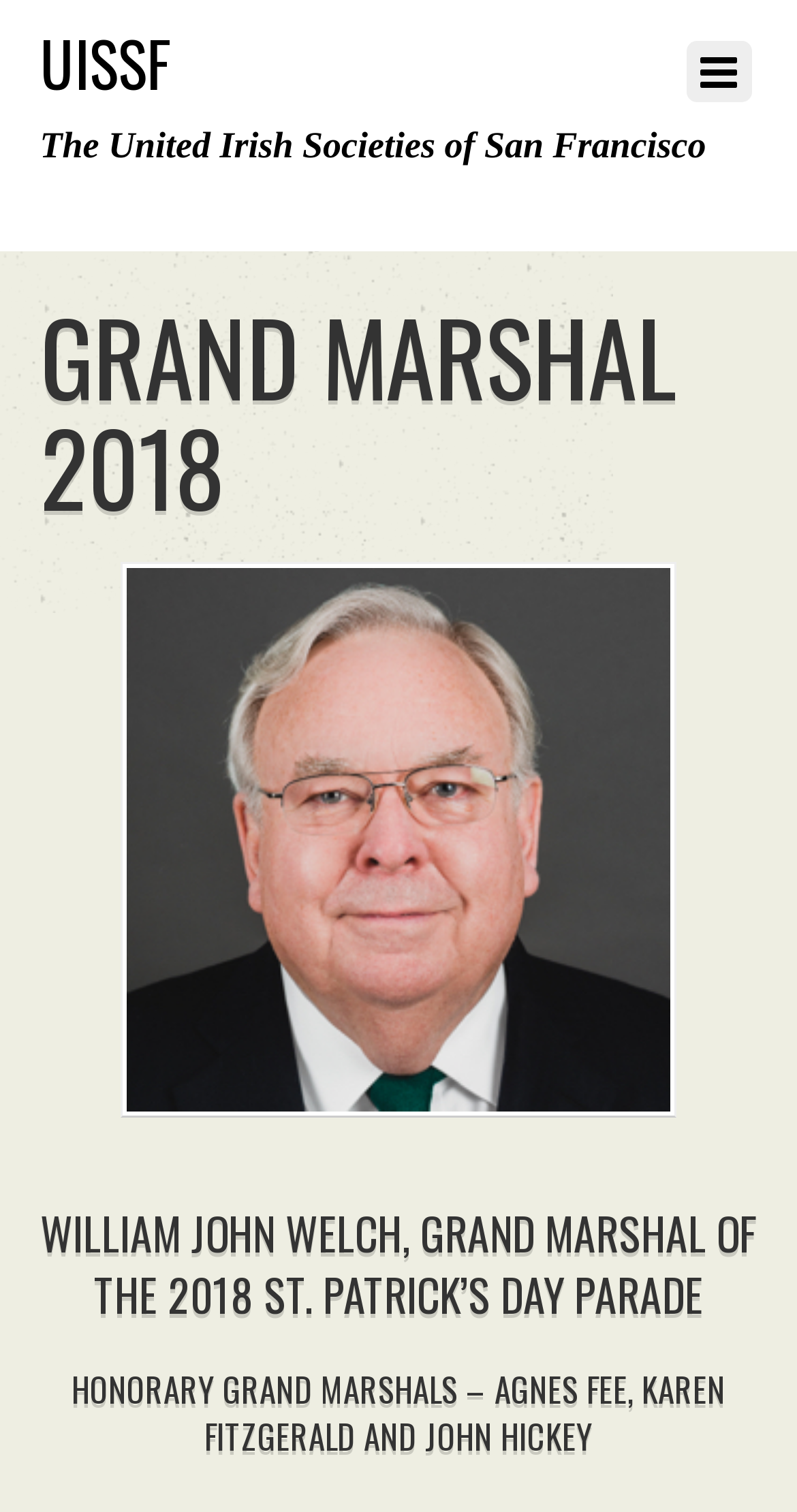Offer a meticulous description of the webpage's structure and content.

The webpage is about the Grand Marshal of the 2018 St. Patrick's Day Parade. At the top-left corner, there is a link to "UISSF" and a static text "The United Irish Societies of San Francisco" next to it. Below these elements, there is a prominent heading "GRAND MARSHAL 2018" that spans almost the entire width of the page. 

Further down, there is another heading that takes up a significant portion of the page, but its content is empty. Below this empty heading, there is a link positioned towards the right side of the page. 

The main content of the page is divided into two sections, each with its own heading. The first section is about William John Welch, the Grand Marshal of the 2018 St. Patrick's Day Parade, and the second section is about the Honorary Grand Marshals, which includes Agnes Fee, Karen Fitzgerald, and John Hickey. 

At the very bottom of the page, there is a small static text containing a non-breaking space character.